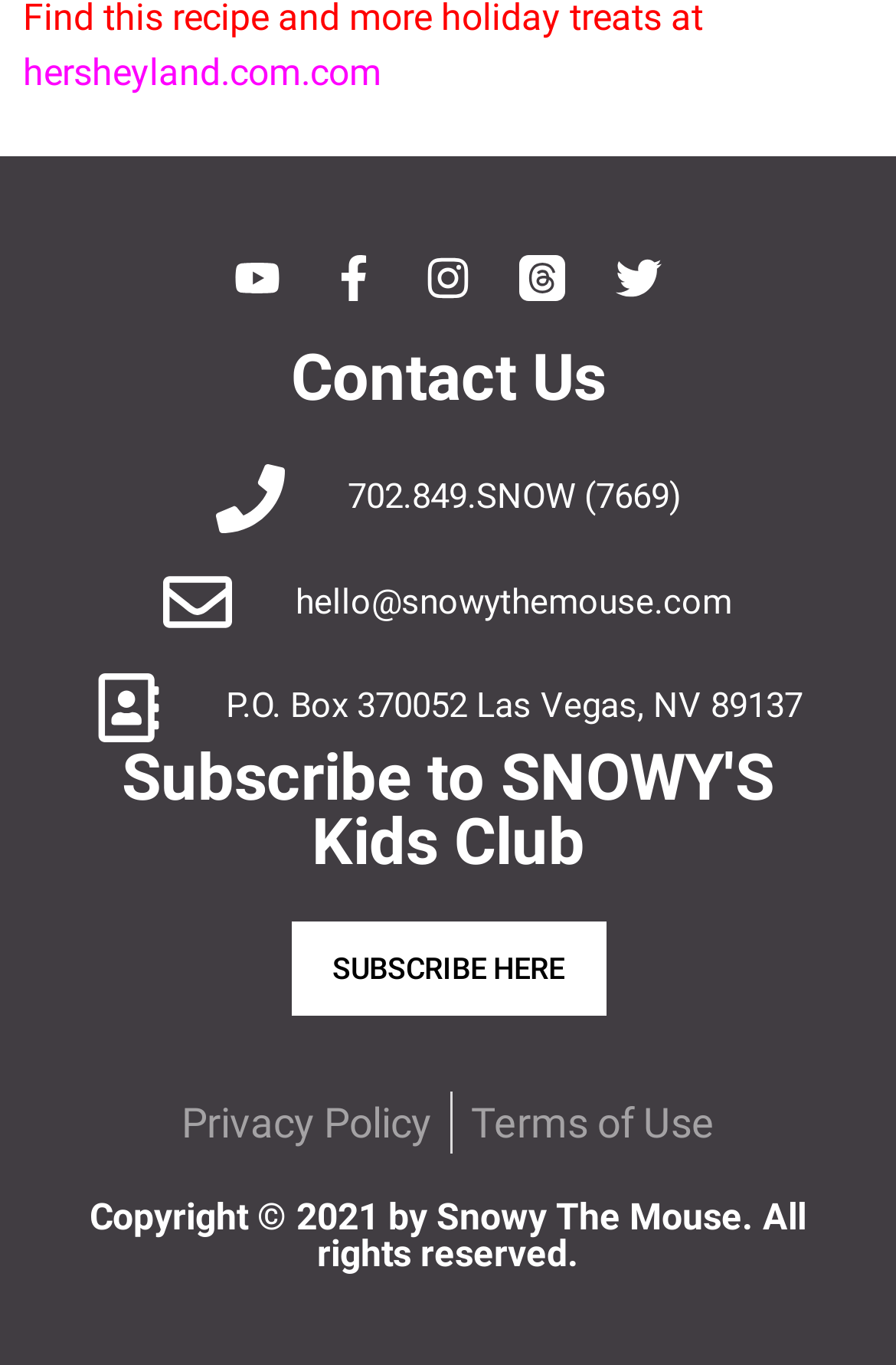Could you specify the bounding box coordinates for the clickable section to complete the following instruction: "Visit Hersheyland website"?

[0.026, 0.037, 0.426, 0.069]